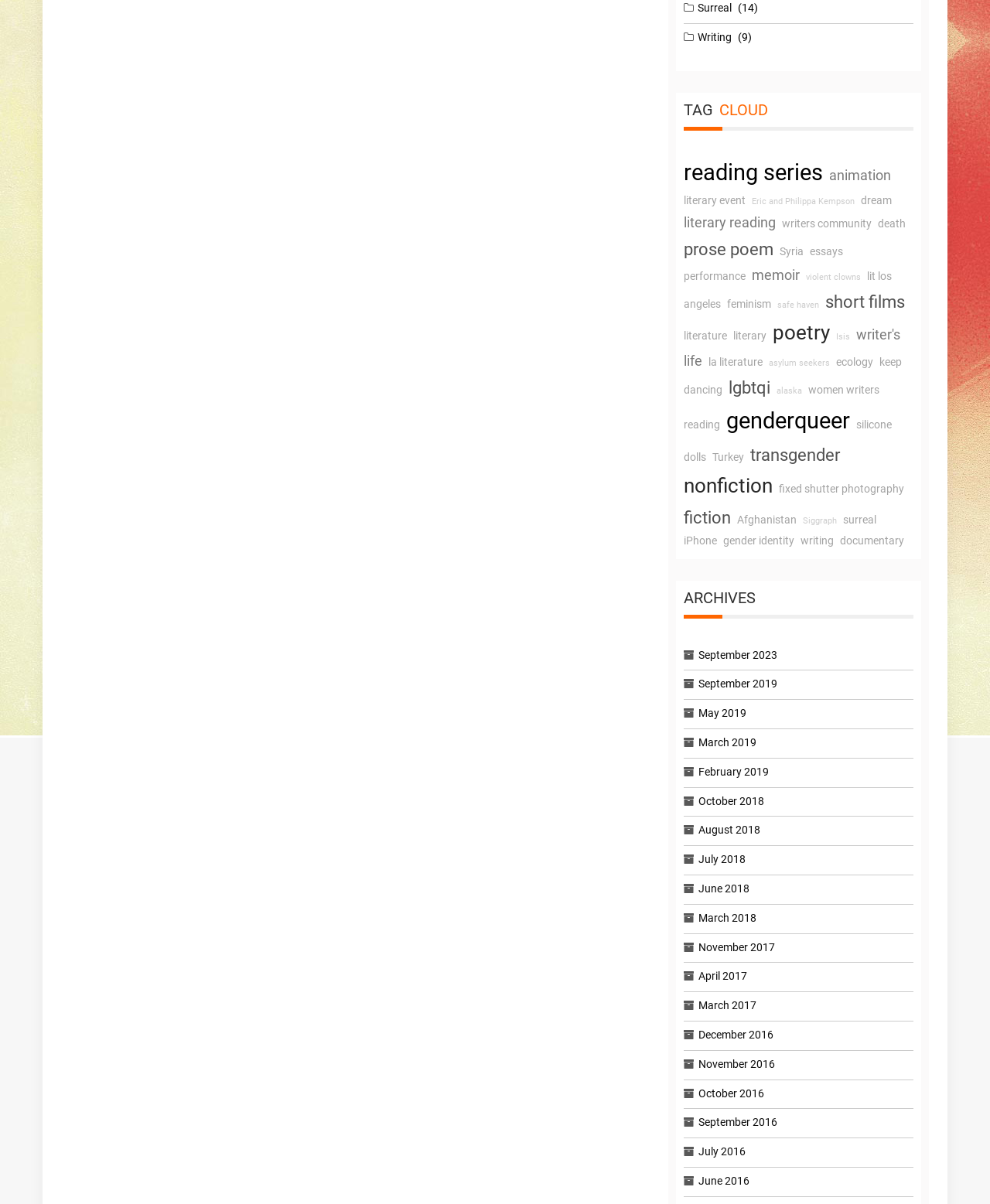Pinpoint the bounding box coordinates of the element to be clicked to execute the instruction: "Read about 'literary event'".

[0.691, 0.162, 0.753, 0.172]